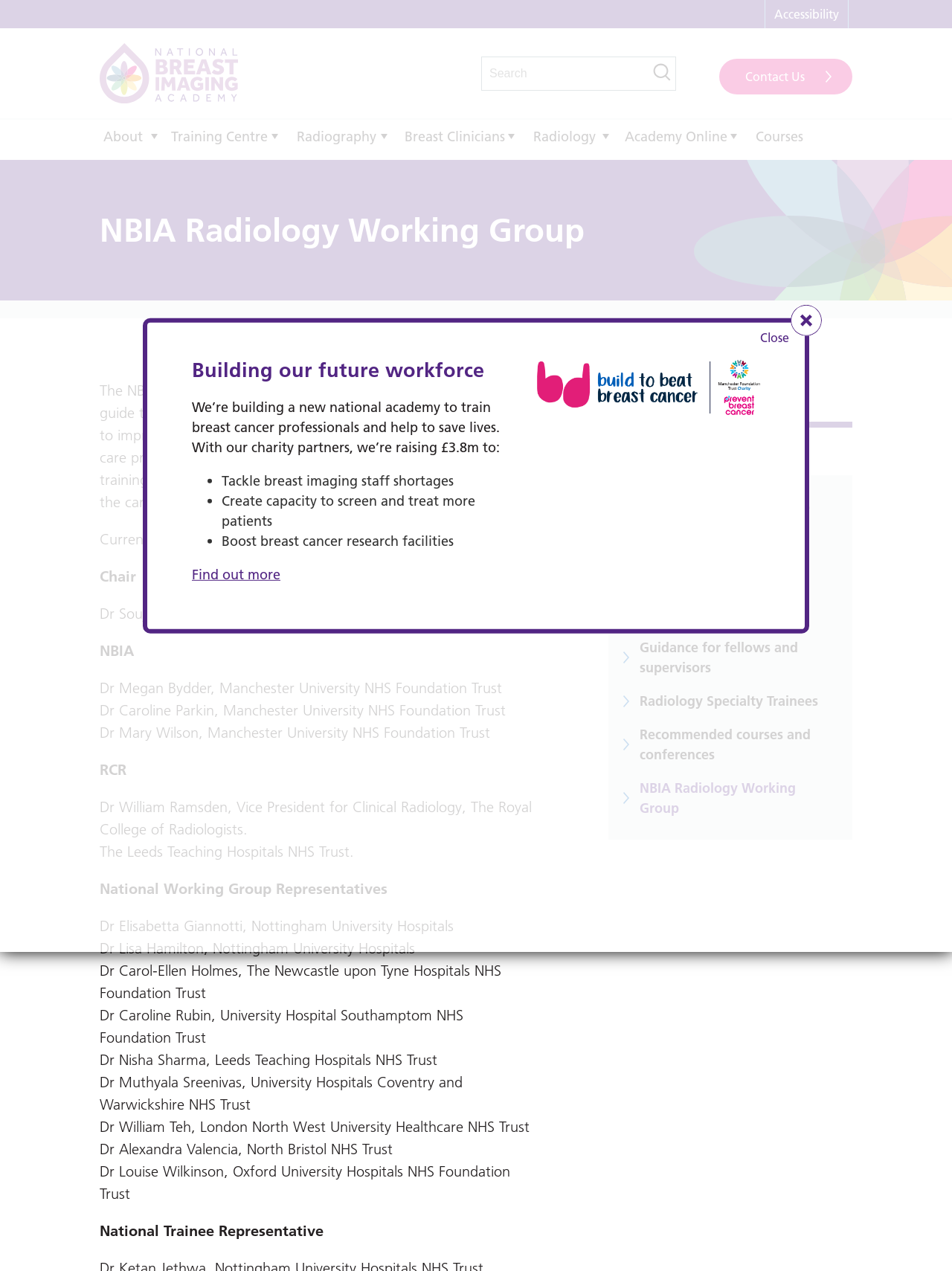How much is being raised to support the academy?
Refer to the image and give a detailed answer to the query.

According to the webpage, the charity partners are raising £3.8m to support the National Breast Imaging Academy.